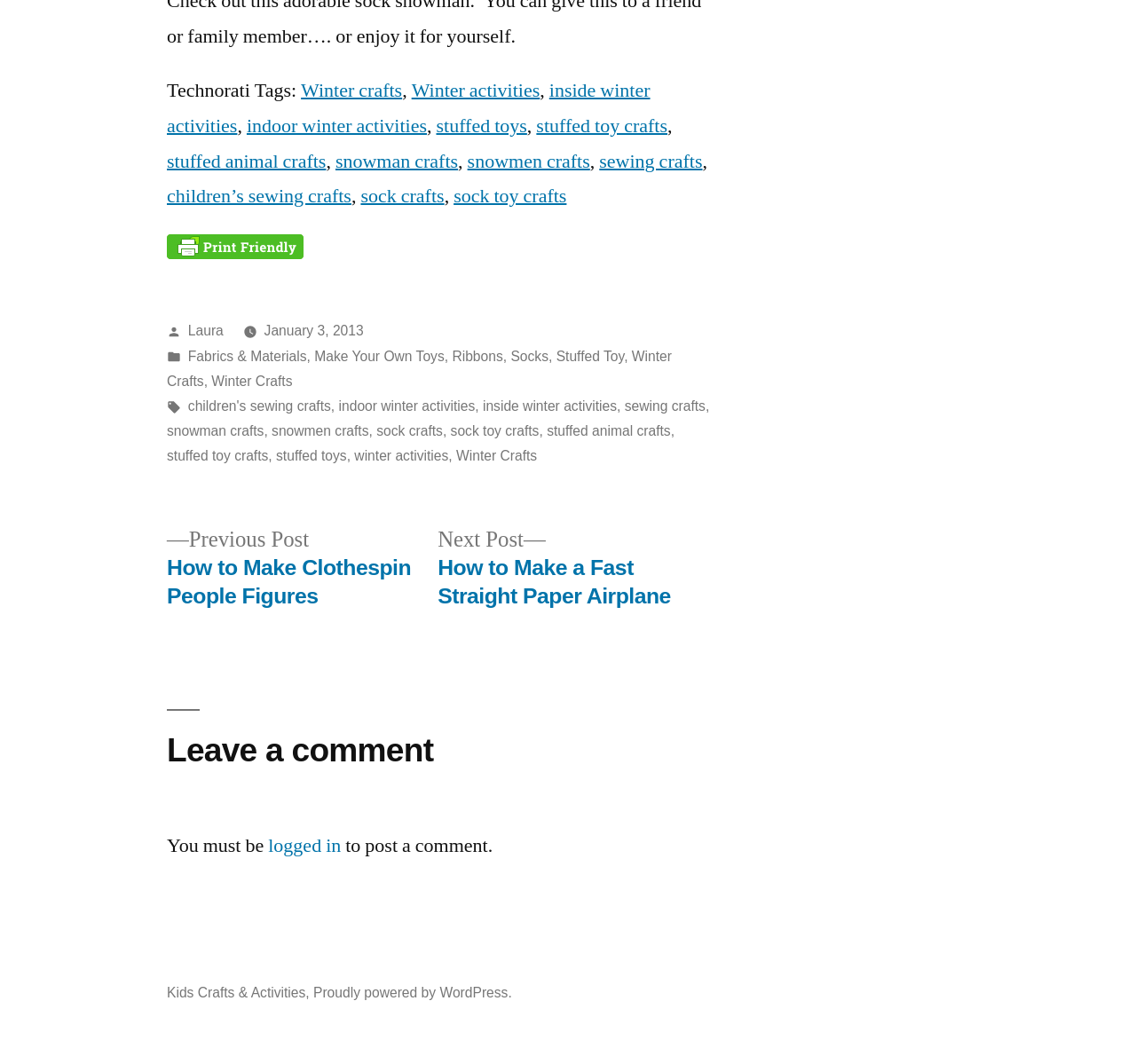Please locate the bounding box coordinates of the element that should be clicked to achieve the given instruction: "View the 'Print Friendly, PDF & Email' options".

[0.147, 0.226, 0.267, 0.249]